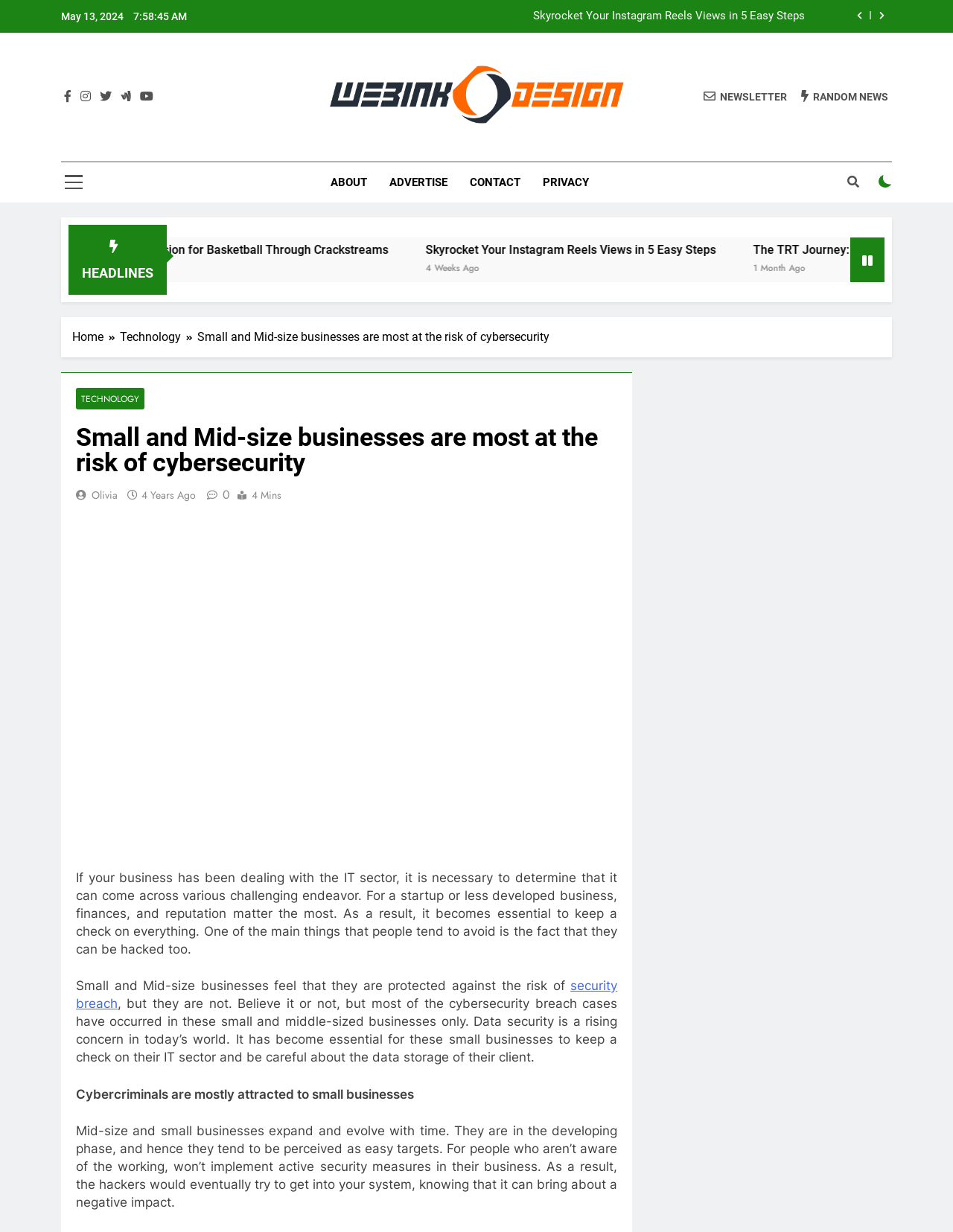Please answer the following query using a single word or phrase: 
What is the tone of the article?

Informative